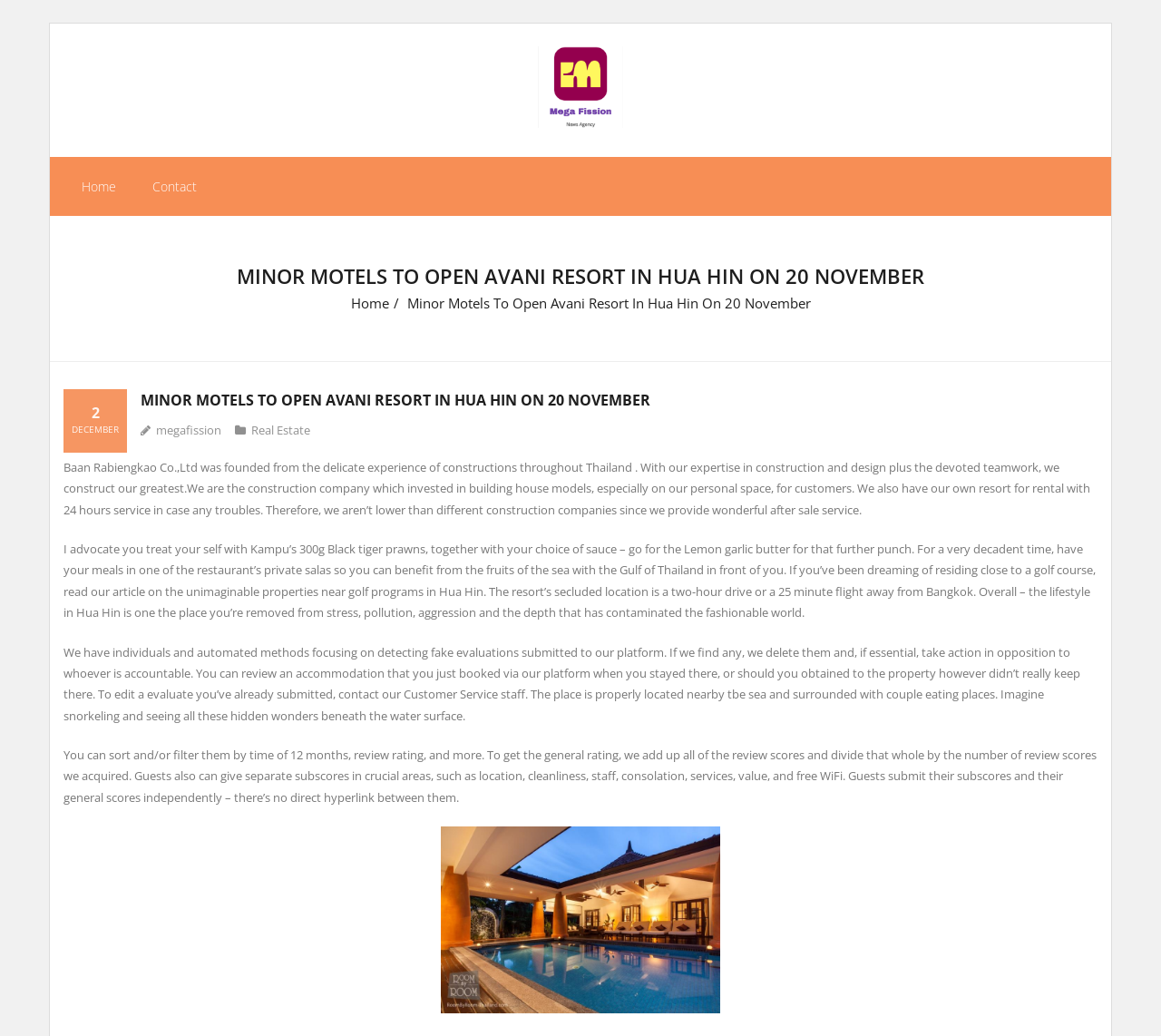Find the bounding box coordinates for the HTML element described in this sentence: "Real Estate". Provide the coordinates as four float numbers between 0 and 1, in the format [left, top, right, bottom].

[0.216, 0.407, 0.267, 0.423]